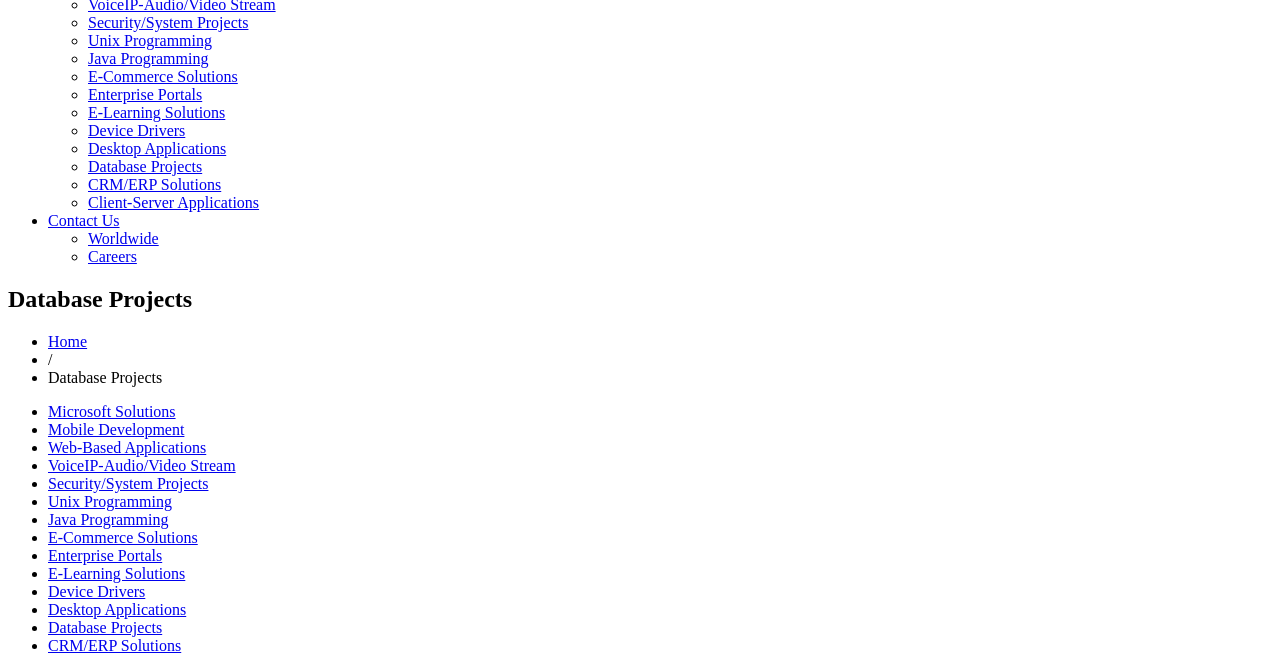Bounding box coordinates are given in the format (top-left x, top-left y, bottom-right x, bottom-right y). All values should be floating point numbers between 0 and 1. Provide the bounding box coordinate for the UI element described as: E-Learning Solutions

[0.069, 0.159, 0.176, 0.185]